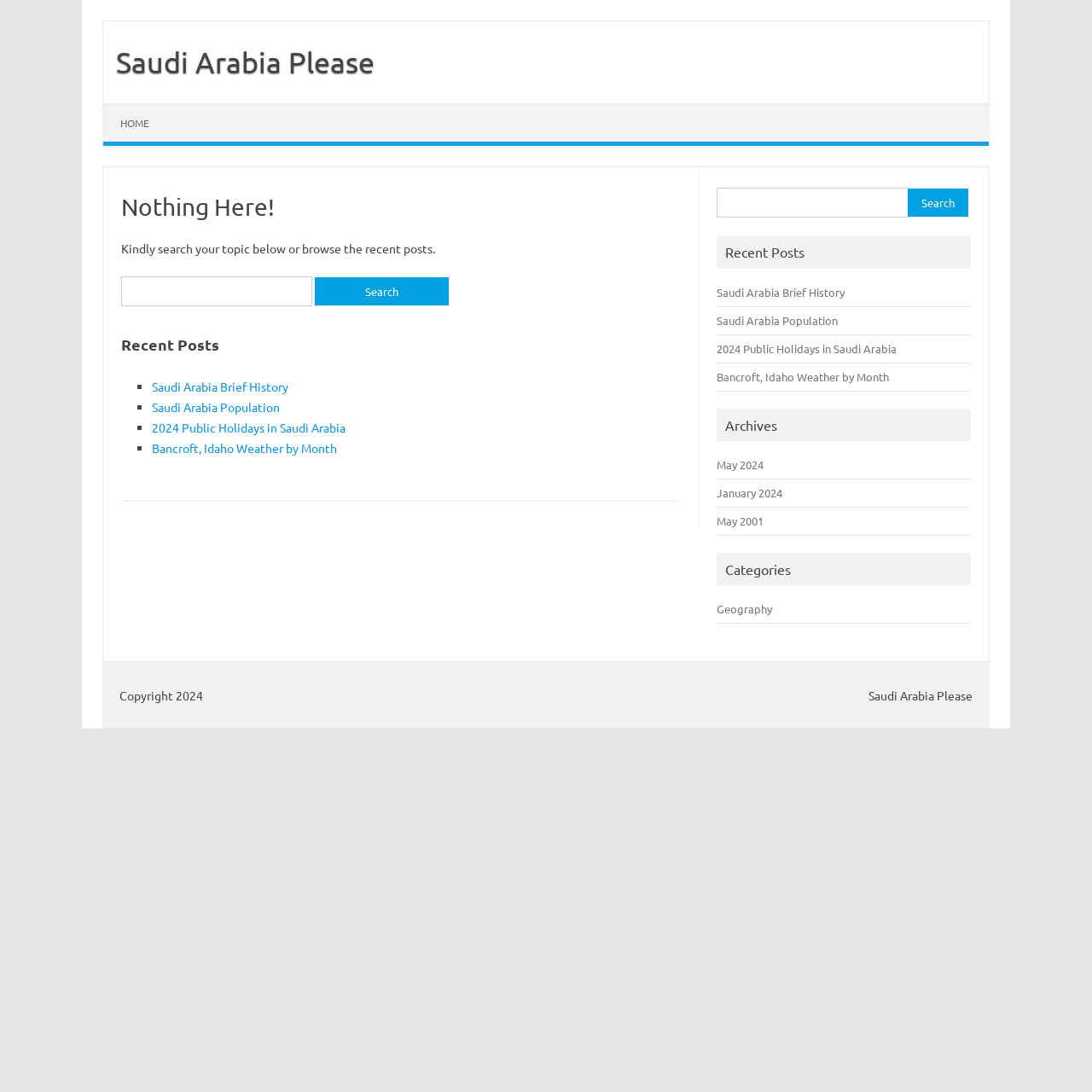Please respond to the question with a concise word or phrase:
What is the main error message on this page?

Nothing Here!